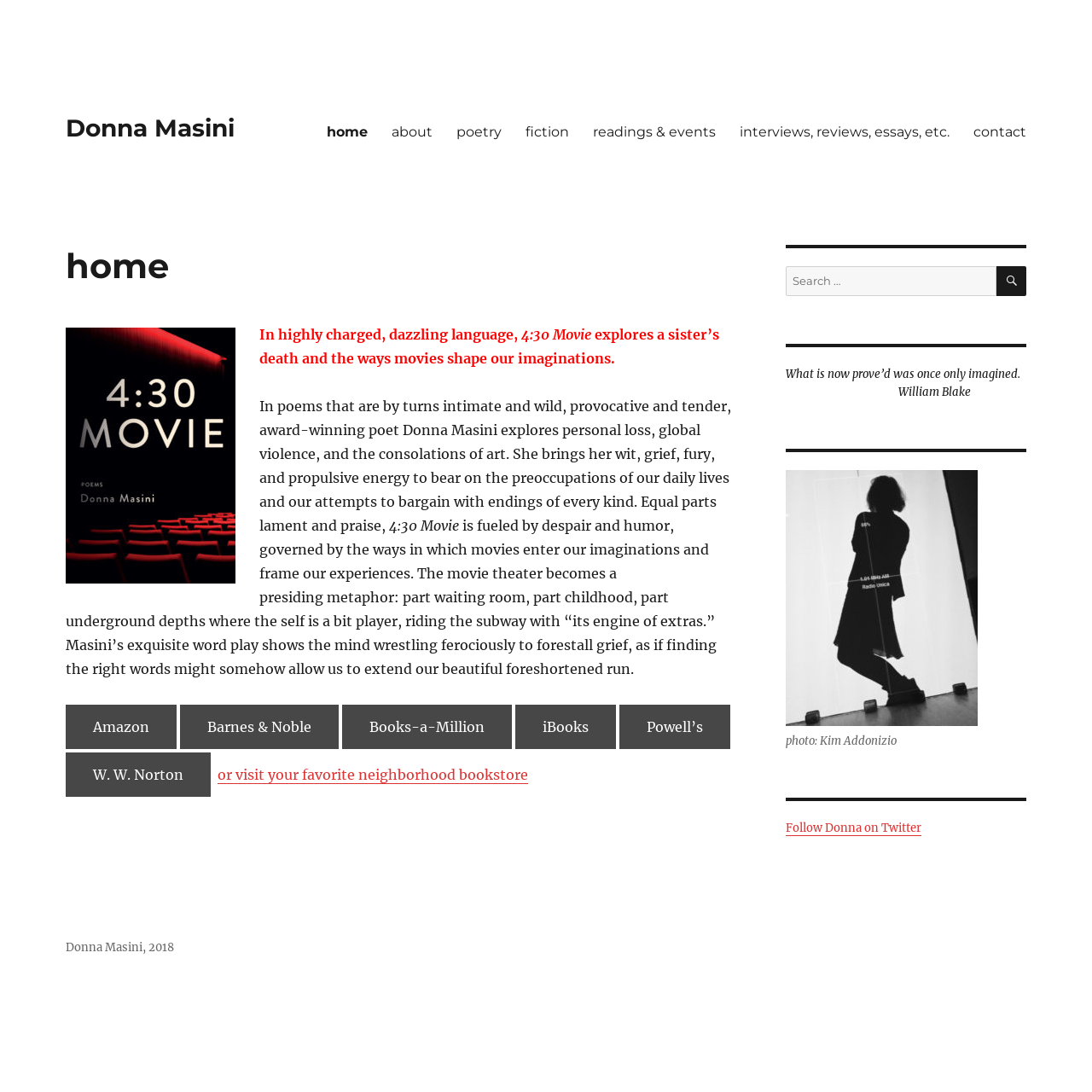Give a short answer using one word or phrase for the question:
How many links are there to buy the book?

6